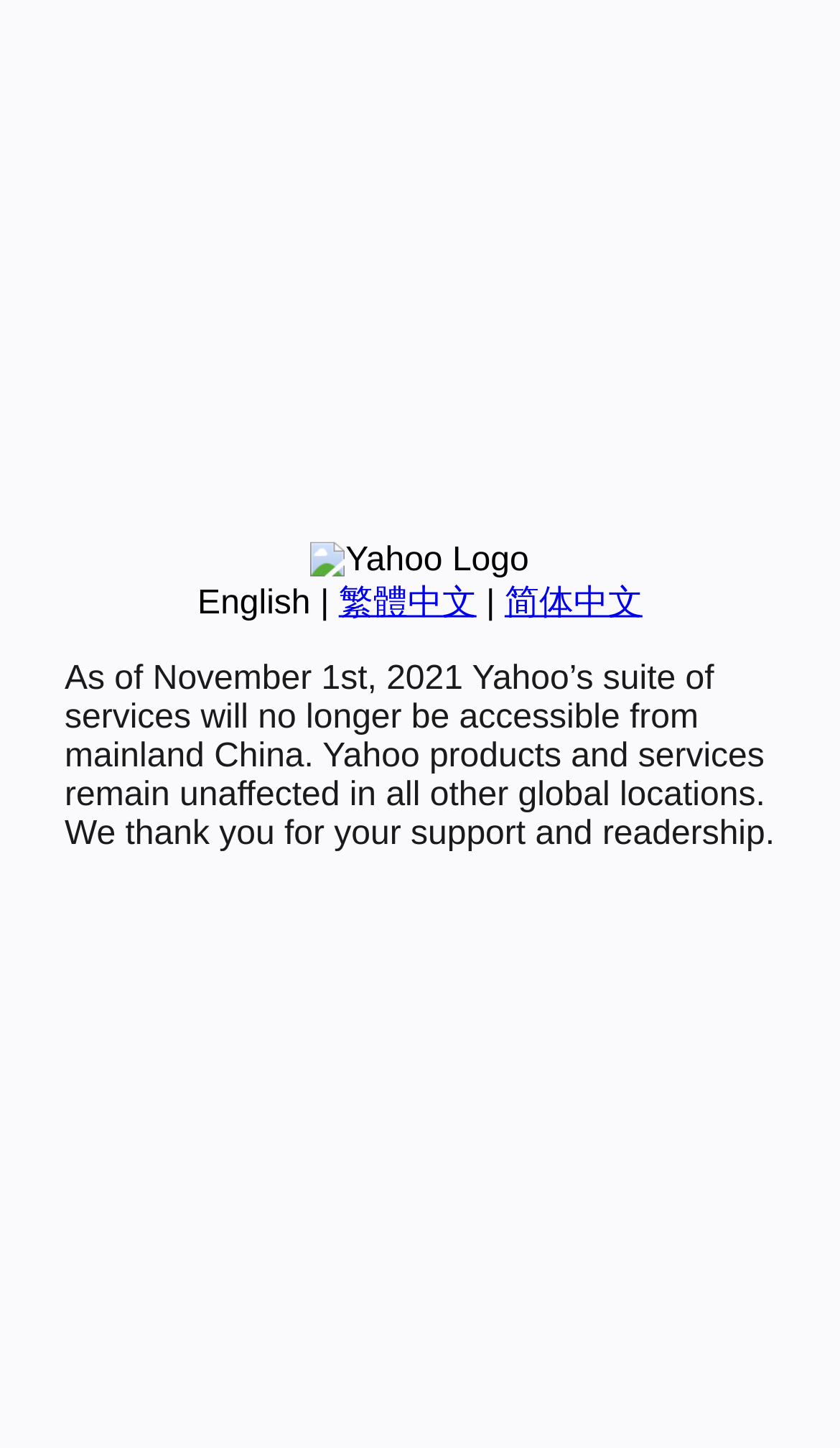Using the provided element description, identify the bounding box coordinates as (top-left x, top-left y, bottom-right x, bottom-right y). Ensure all values are between 0 and 1. Description: About Us

None